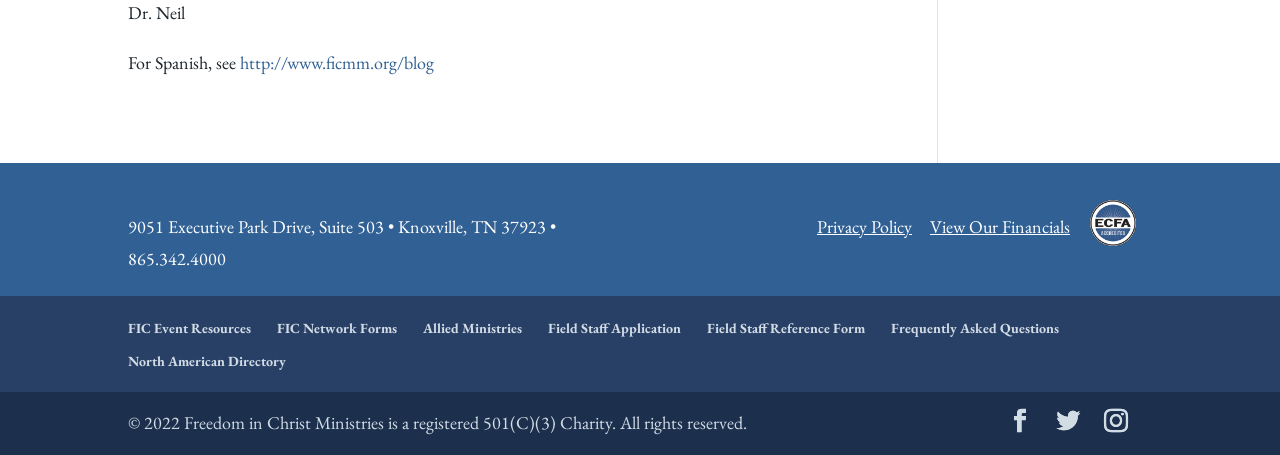How many links are there in the footer section?
Examine the webpage screenshot and provide an in-depth answer to the question.

The footer section of the webpage contains several links, including 'FIC Event Resources', 'FIC Network Forms', 'Allied Ministries', 'Field Staff Application', 'Field Staff Reference Form', 'Frequently Asked Questions', and 'North American Directory'. Counting these links, there are 7 links in the footer section.